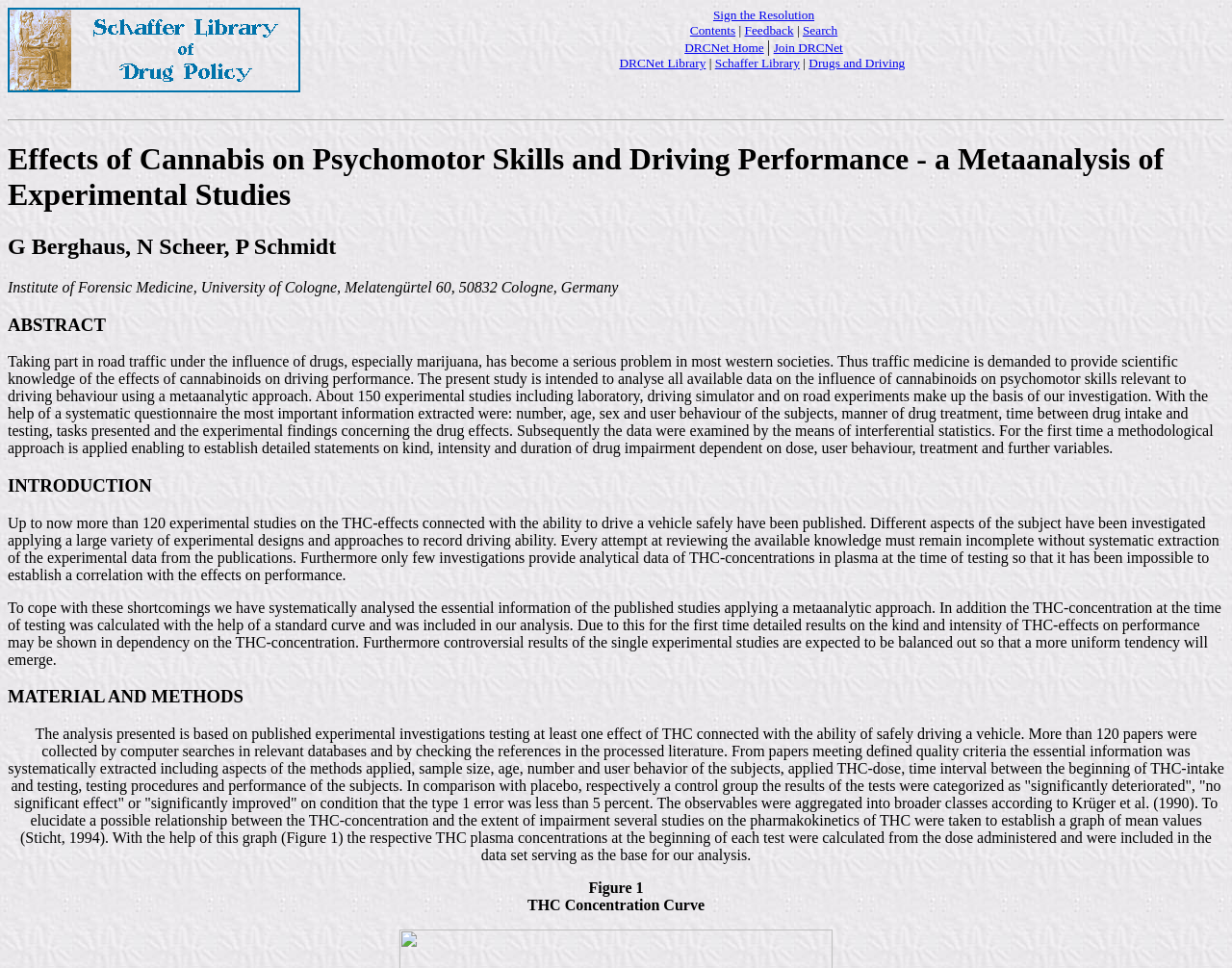Reply to the question with a single word or phrase:
What is the title of the figure mentioned in the text?

THC Concentration Curve